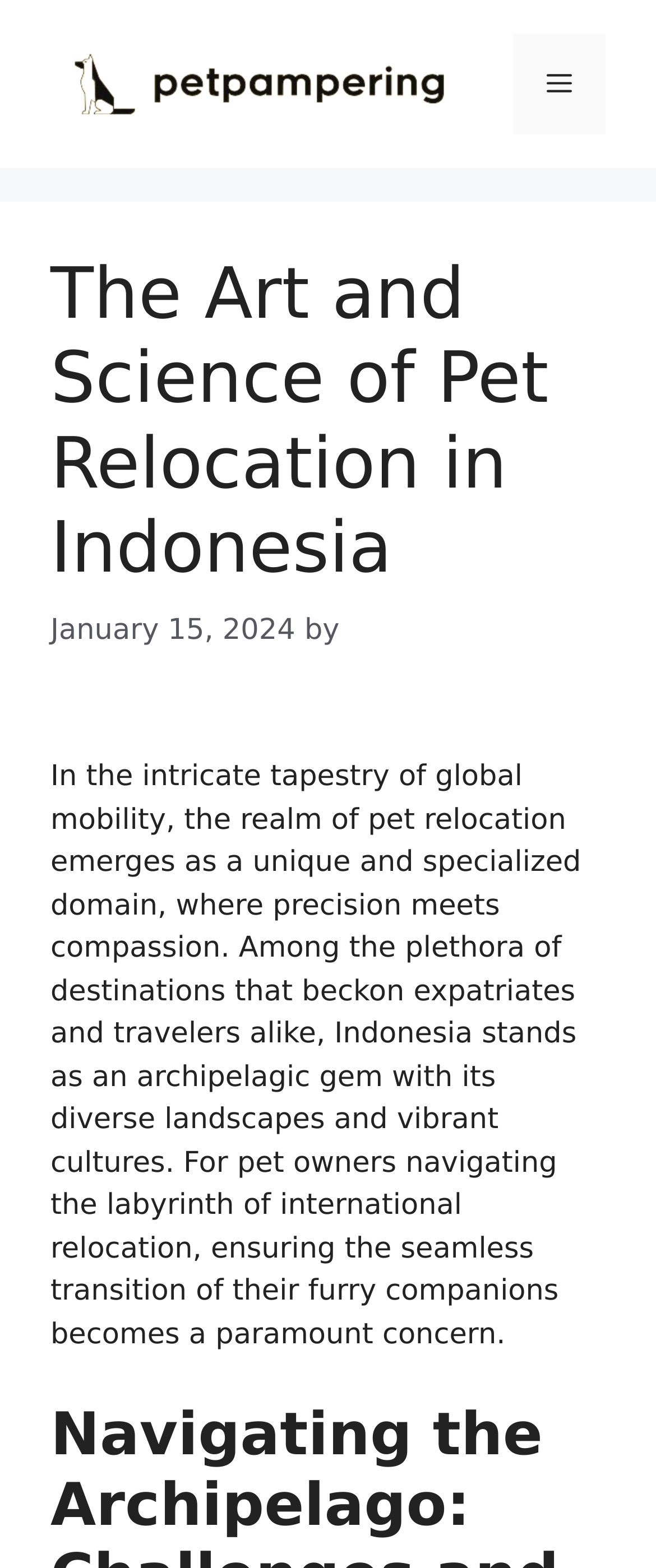Extract the main title from the webpage.

The Art and Science of Pet Relocation in Indonesia